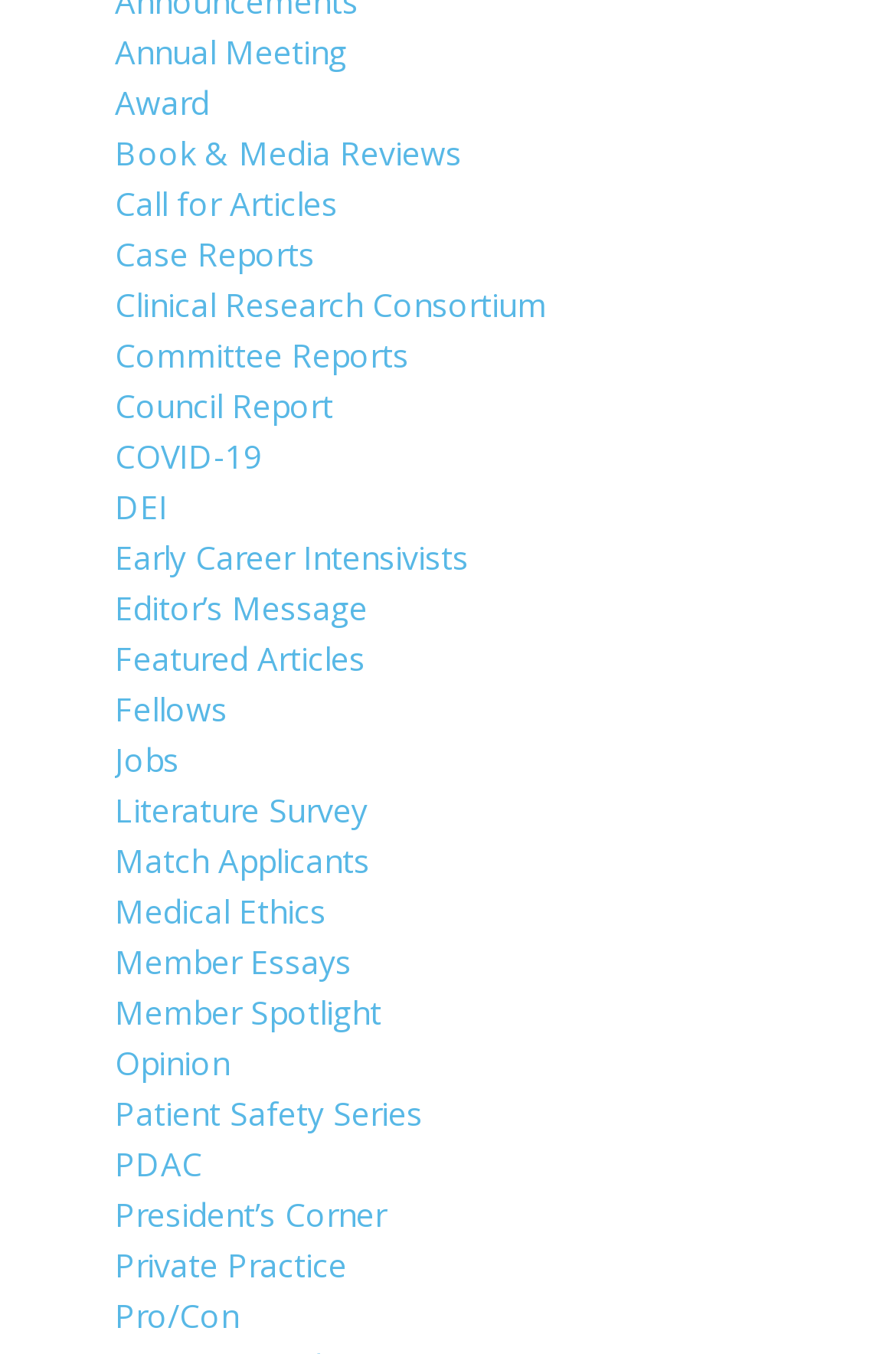Identify the bounding box coordinates of the element to click to follow this instruction: 'View Annual Meeting'. Ensure the coordinates are four float values between 0 and 1, provided as [left, top, right, bottom].

[0.128, 0.023, 0.387, 0.055]